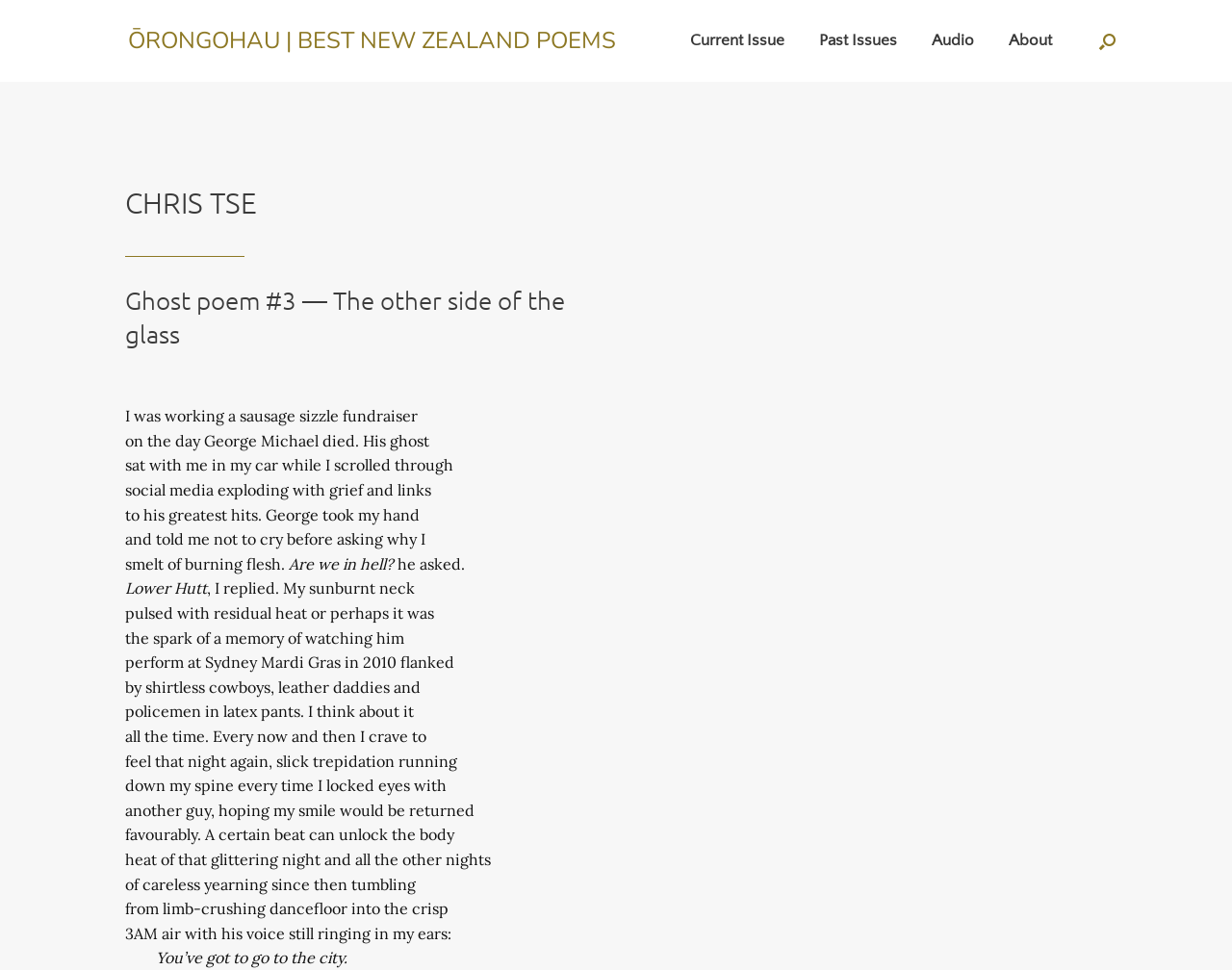What is the event mentioned in the poem?
Please answer the question with a single word or phrase, referencing the image.

Sydney Mardi Gras